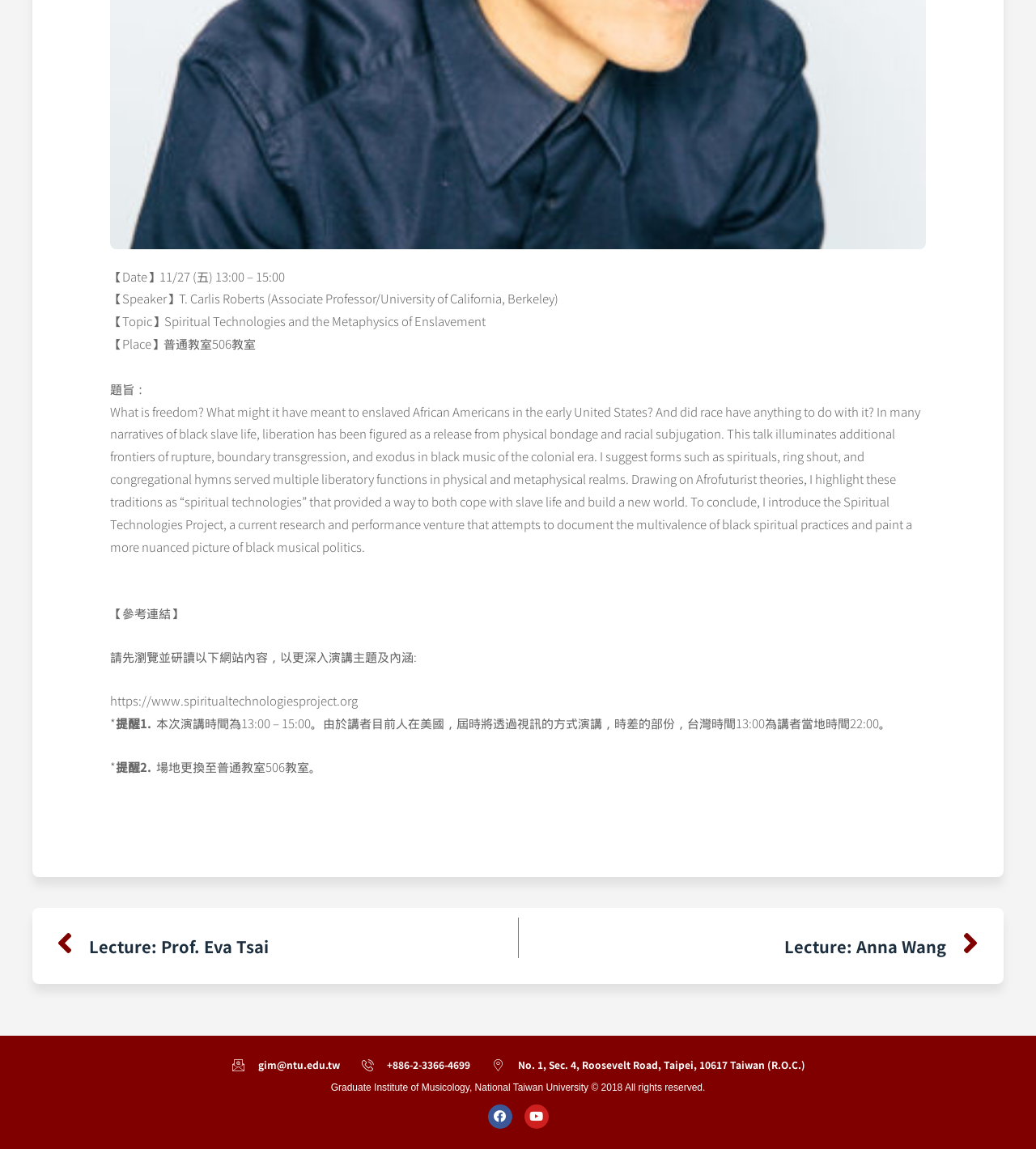Respond with a single word or phrase to the following question:
What is the location of the lecture?

普通教室506教室